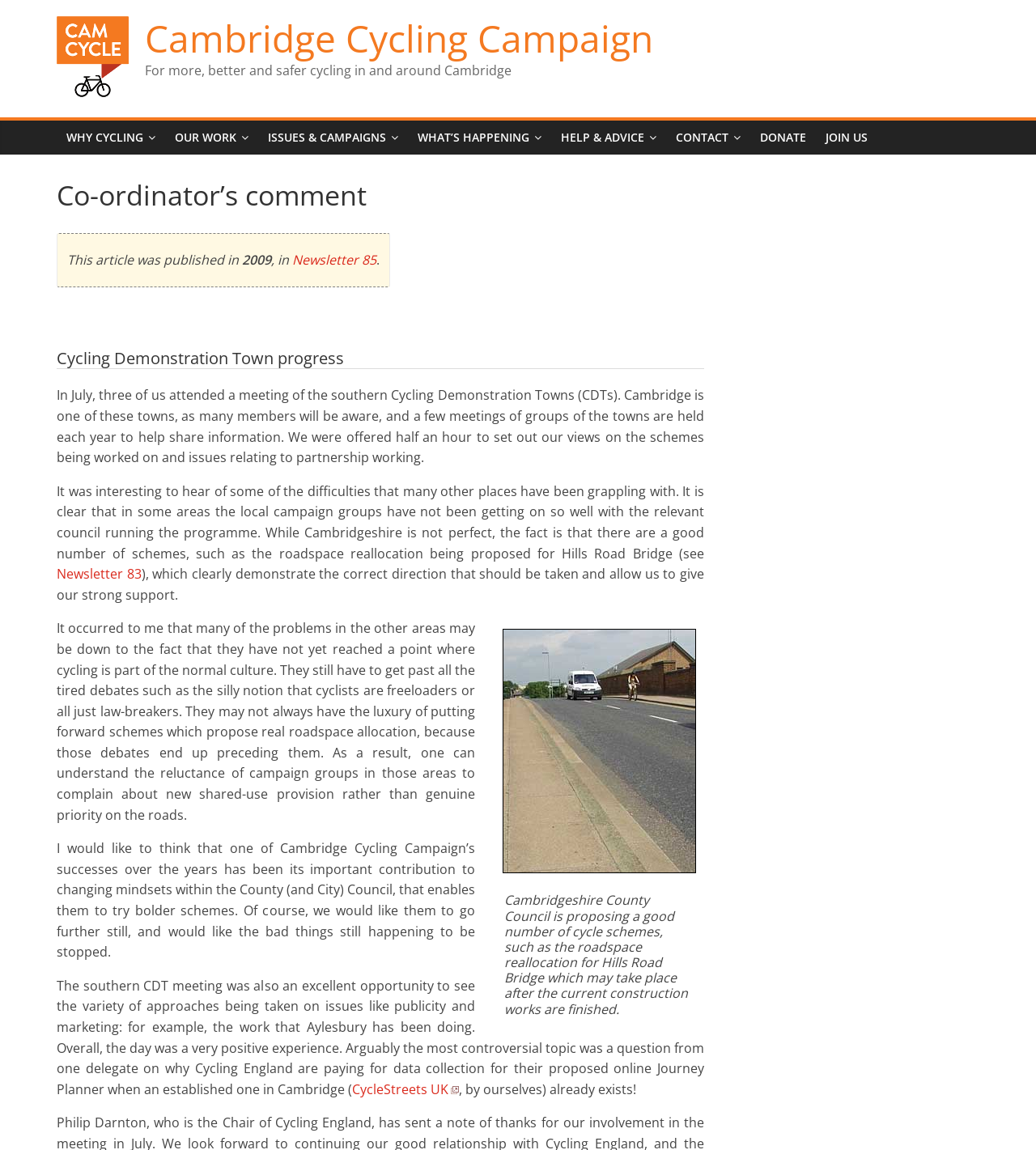Determine the bounding box coordinates for the area that needs to be clicked to fulfill this task: "Read the 'Co-ordinator’s comment'". The coordinates must be given as four float numbers between 0 and 1, i.e., [left, top, right, bottom].

[0.055, 0.156, 0.68, 0.197]